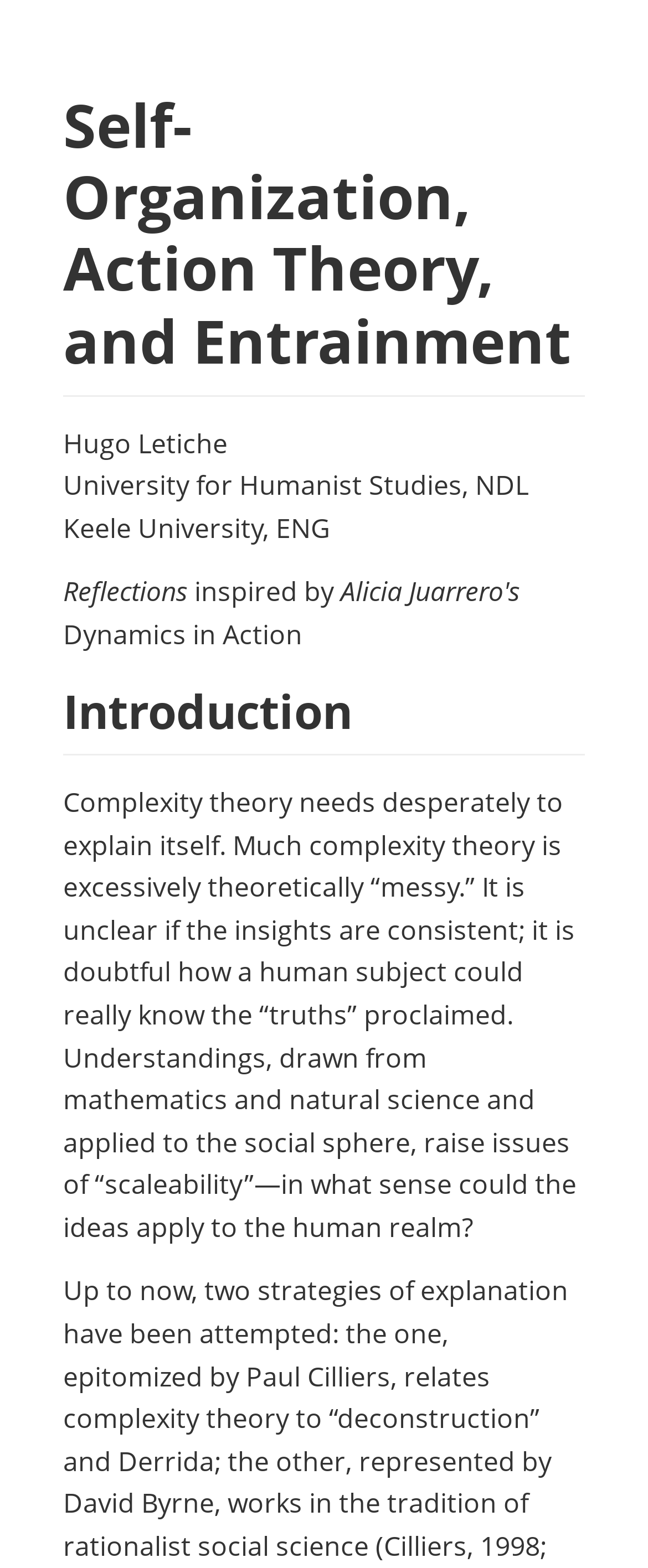Give a concise answer of one word or phrase to the question: 
What is the main topic of the webpage?

Complexity theory